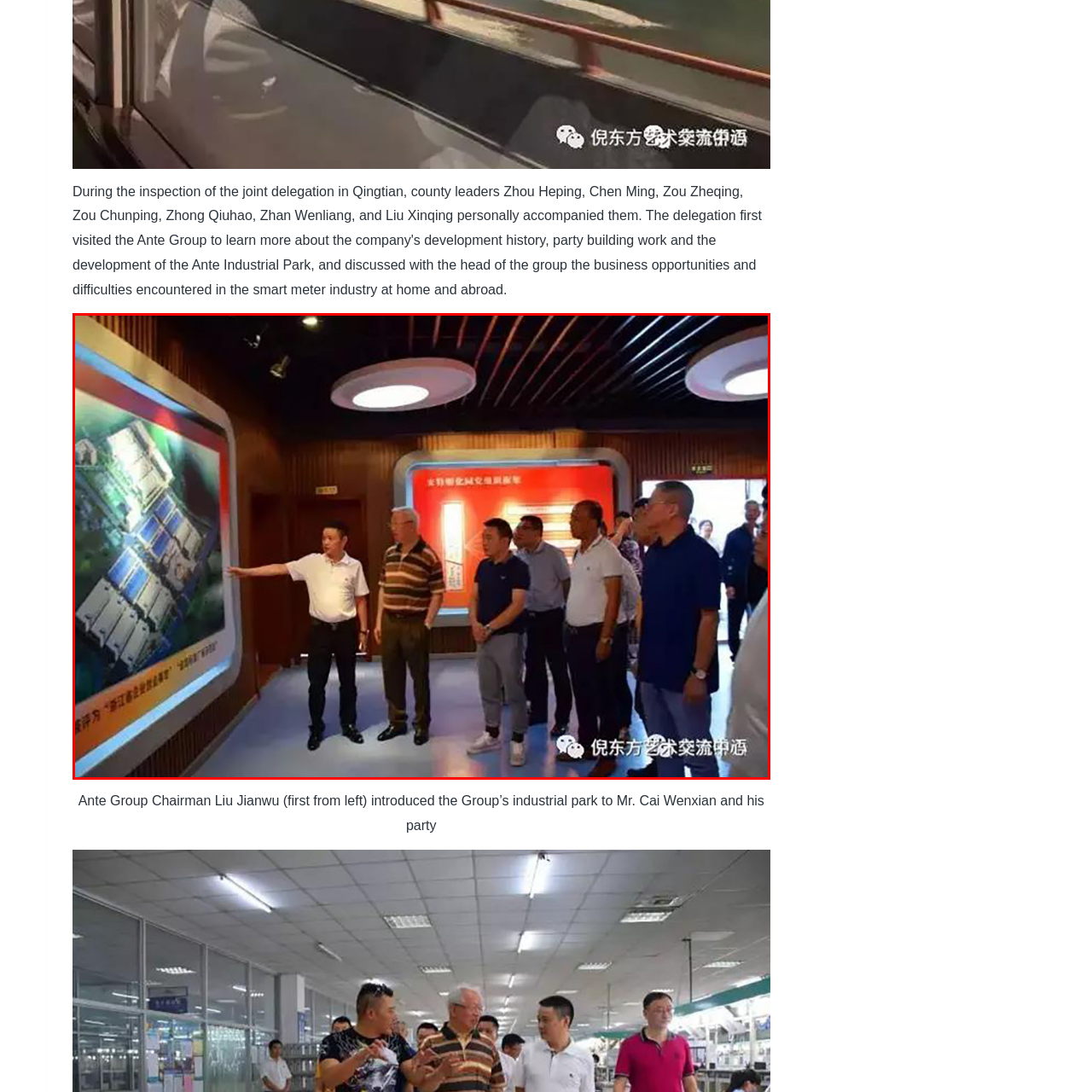What is displayed on the wall?
Study the image within the red bounding box and deliver a detailed answer.

According to the caption, a detailed map is displayed on the wall, which highlights the layout of the industrial facilities, showcasing the state-of-the-art buildings, complete with solar panels, that exemplify the Group's modern advancements.